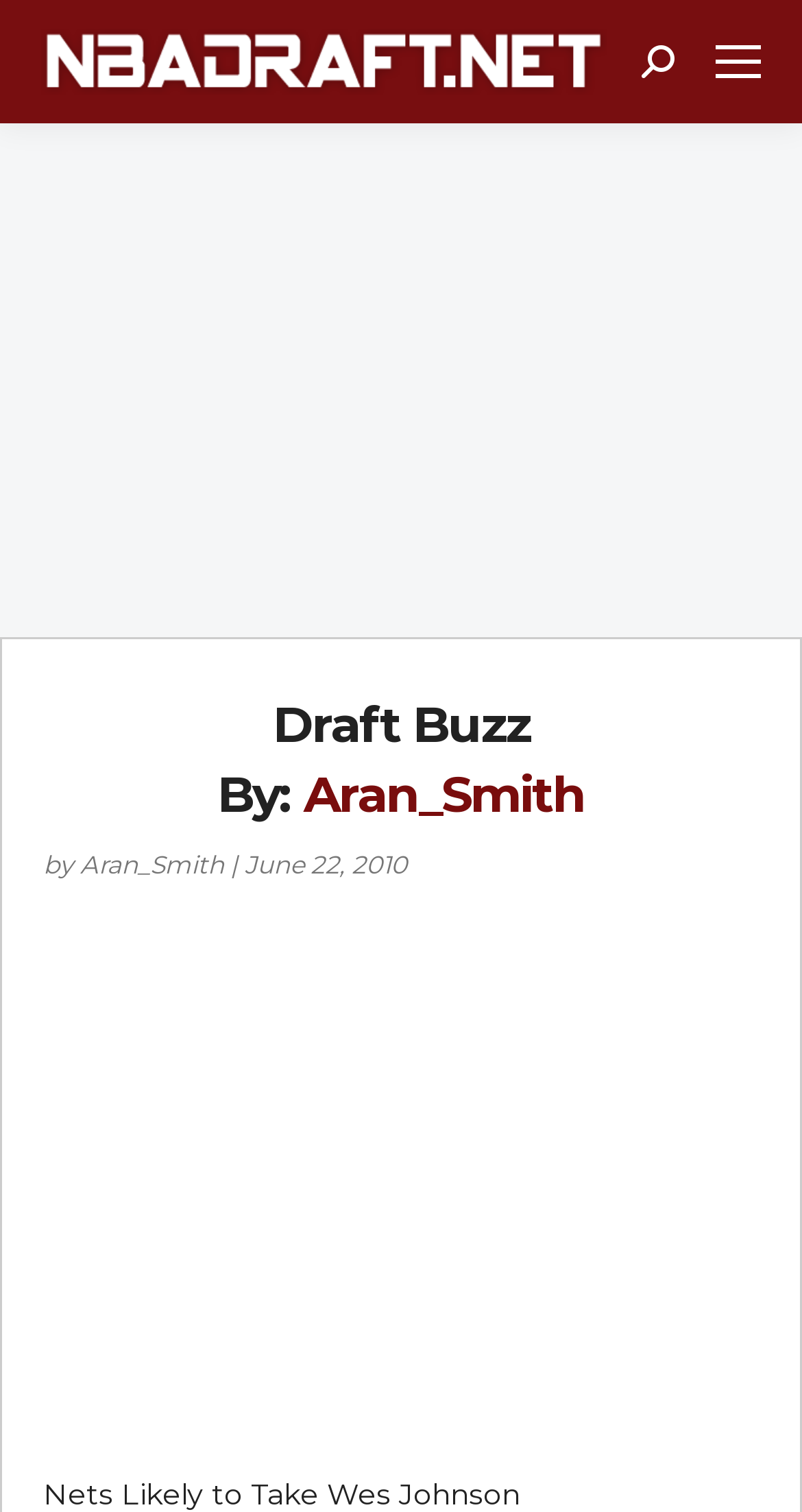What is the author of the article?
Provide a one-word or short-phrase answer based on the image.

Aran_Smith